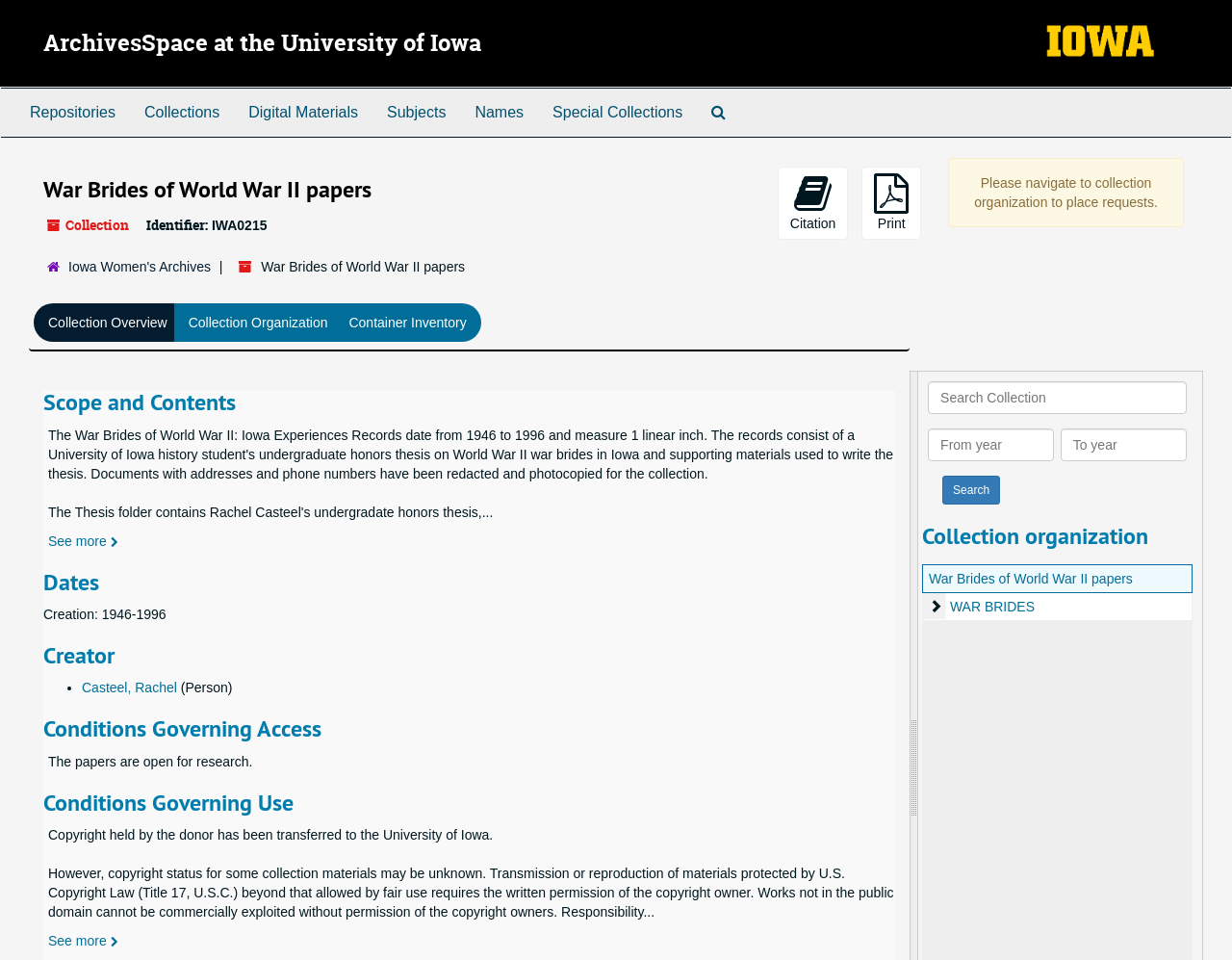Identify the bounding box coordinates of the section to be clicked to complete the task described by the following instruction: "Contact via email". The coordinates should be four float numbers between 0 and 1, formatted as [left, top, right, bottom].

None